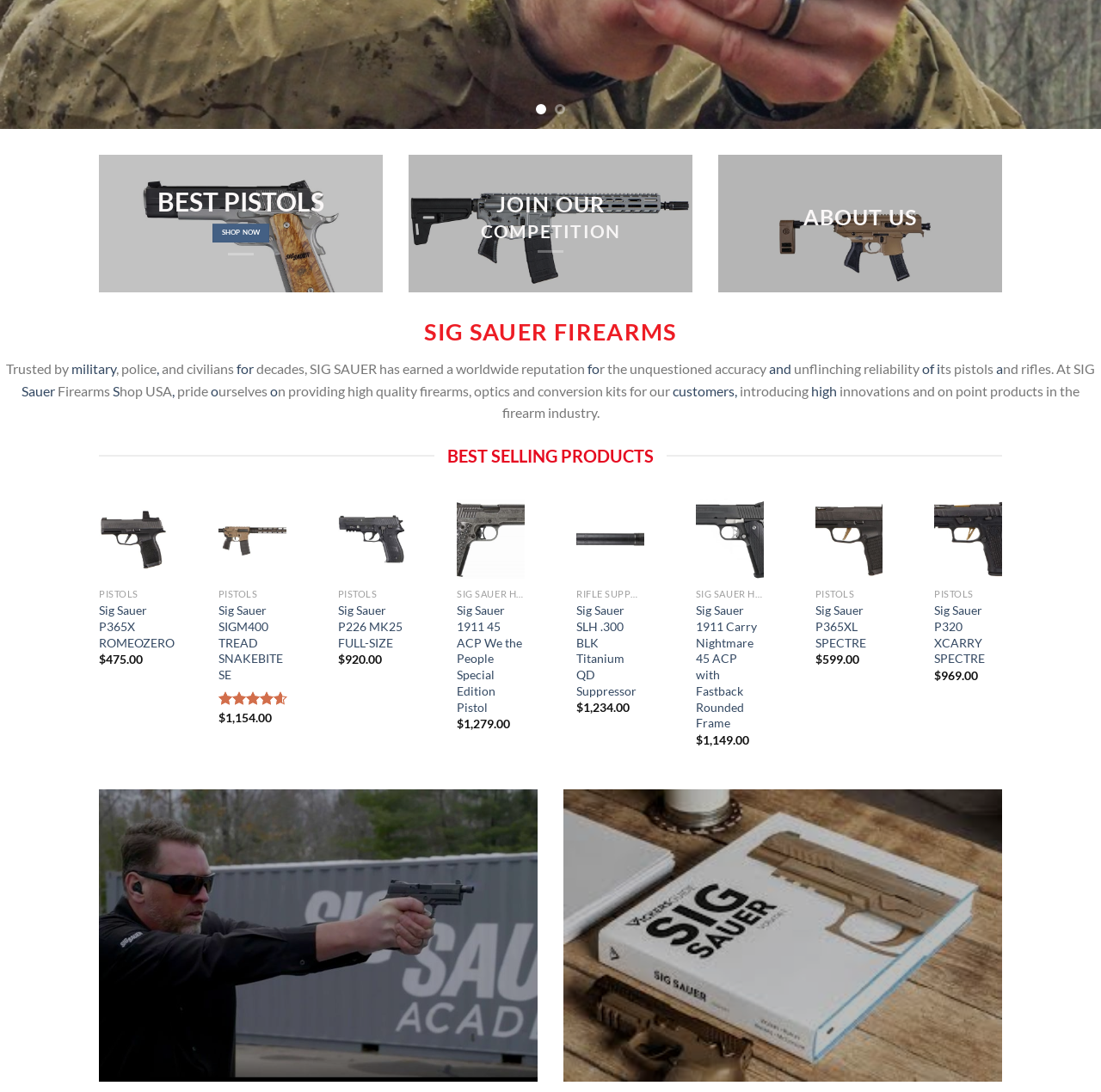Find the bounding box coordinates for the HTML element described as: "Sig Sauer P365X ROMEOZERO". The coordinates should consist of four float values between 0 and 1, i.e., [left, top, right, bottom].

[0.09, 0.552, 0.159, 0.596]